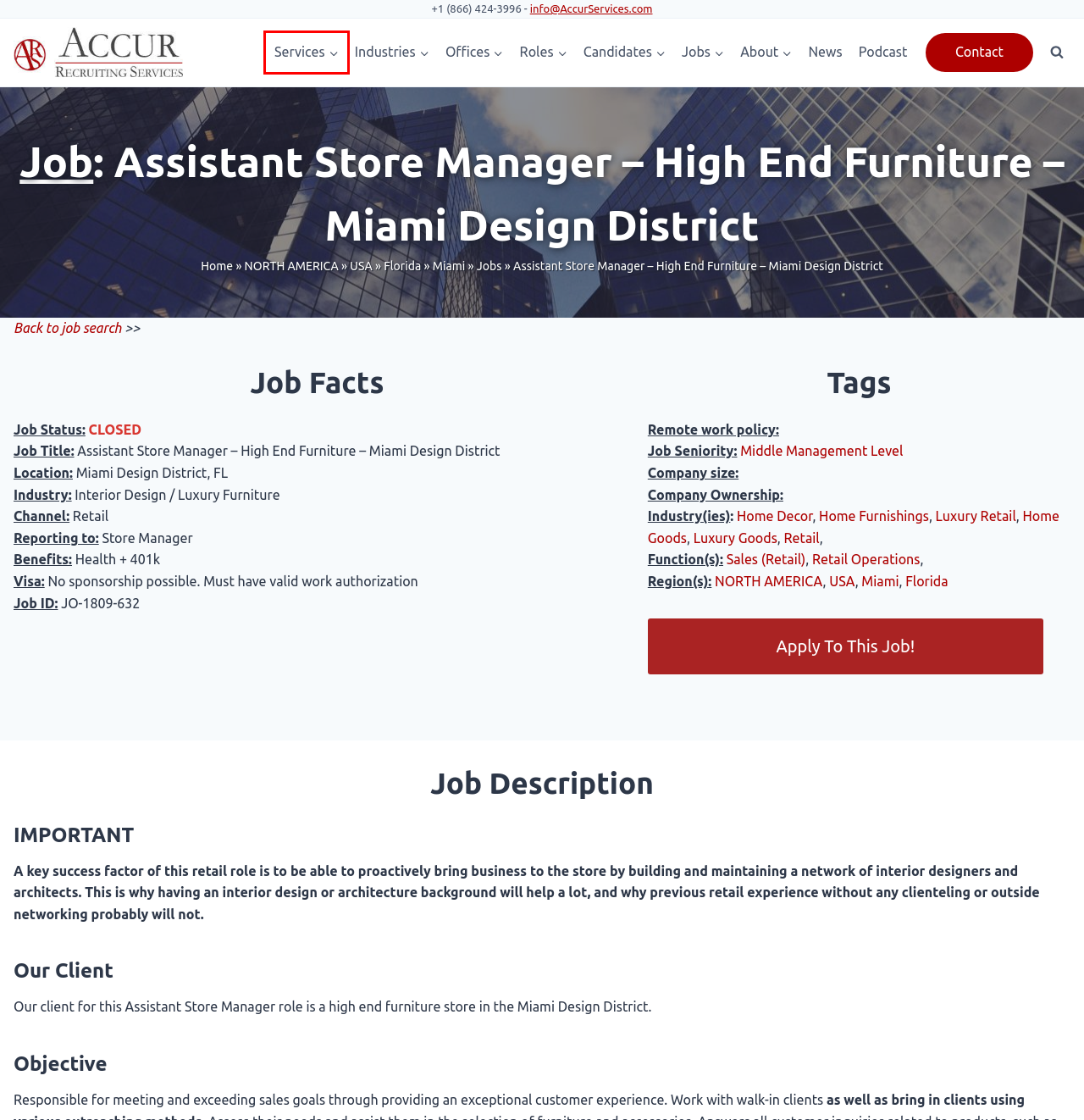Examine the screenshot of a webpage featuring a red bounding box and identify the best matching webpage description for the new page that results from clicking the element within the box. Here are the options:
A. Our Recruitment Services | ACCUR Recruiting Services
B. News & Insights | ACCUR Recruiting Services
C. Jobs In Retail | ACCUR Recruiting Services
D. Jobs In Home Goods | ACCUR Recruiting Services
E. The Executive Formula Podcast | ACCUR Recruiting Services
F. Middle Management Level Jobs | ACCUR Recruiting Services
G. Jobs | ACCUR Recruiting Services
H. Sales (Retail) Jobs | ACCUR Recruiting Services

A